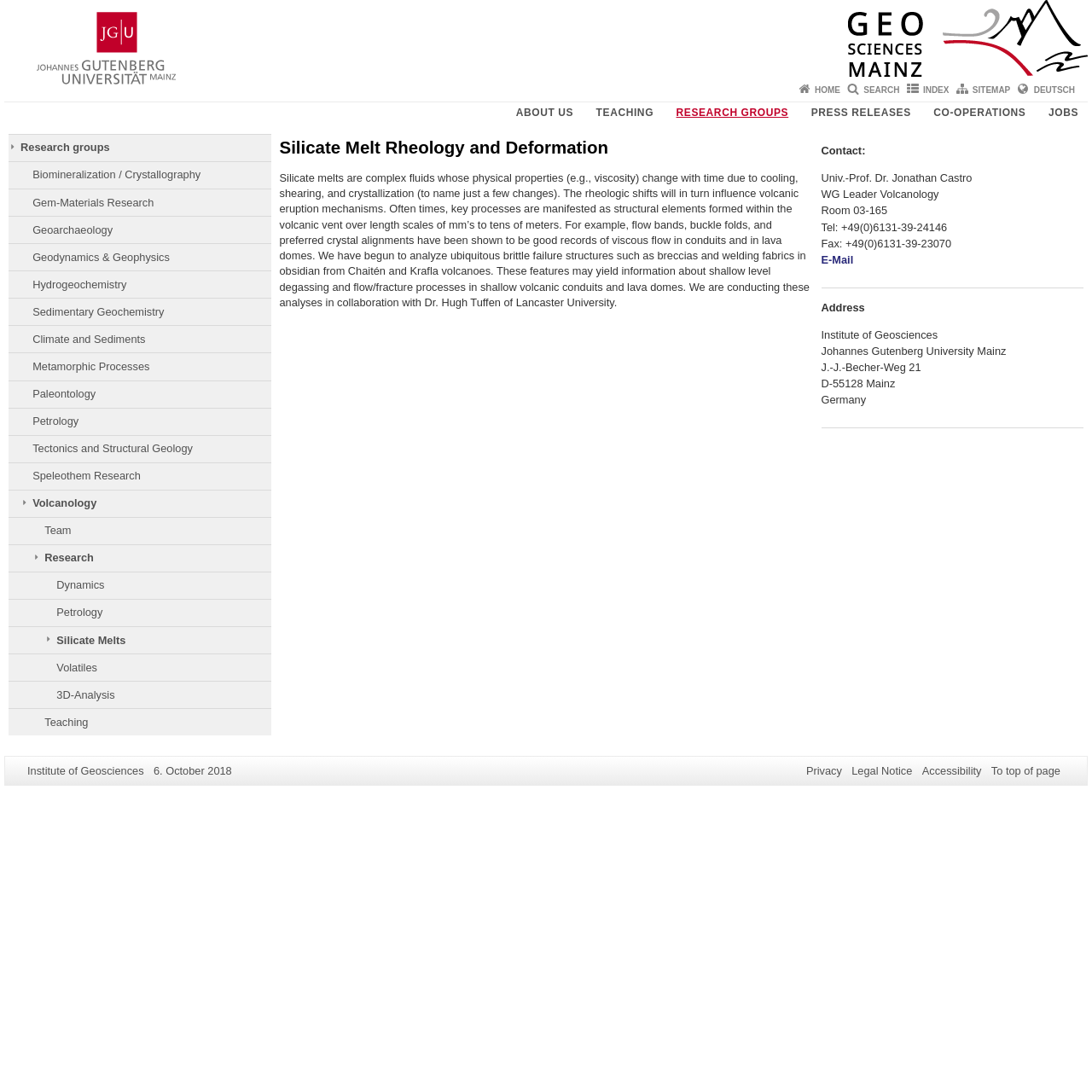Pinpoint the bounding box coordinates of the clickable area needed to execute the instruction: "View the 'Privacy' page". The coordinates should be specified as four float numbers between 0 and 1, i.e., [left, top, right, bottom].

[0.738, 0.7, 0.771, 0.712]